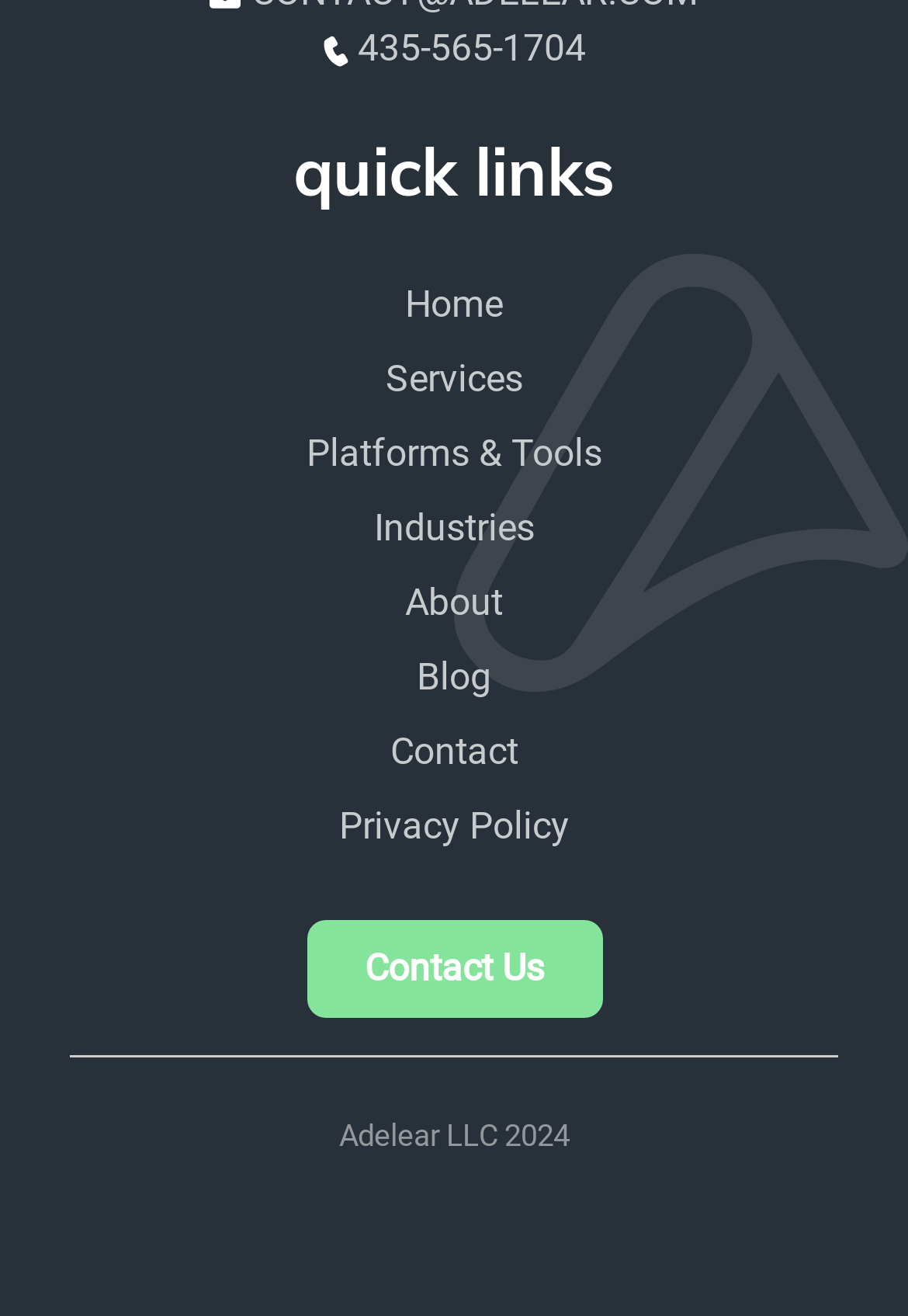What is the year mentioned in the footer of the webpage?
Refer to the image and provide a one-word or short phrase answer.

2024